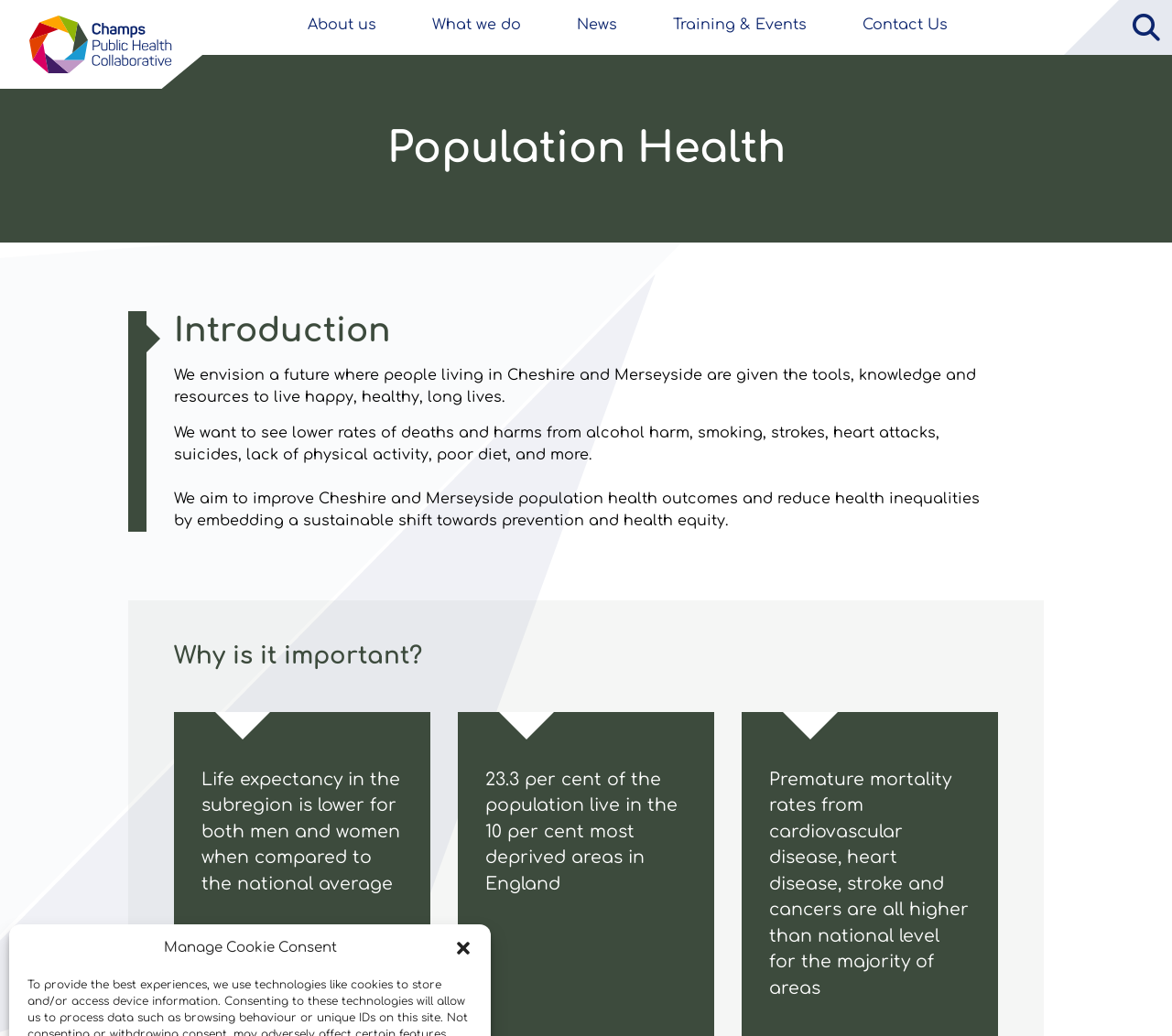From the details in the image, provide a thorough response to the question: What is the current life expectancy in the subregion compared to the national average?

According to the webpage, life expectancy in the subregion is lower for both men and women when compared to the national average, as stated in the text 'Life expectancy in the subregion is lower for both men and women when compared to the national average'.